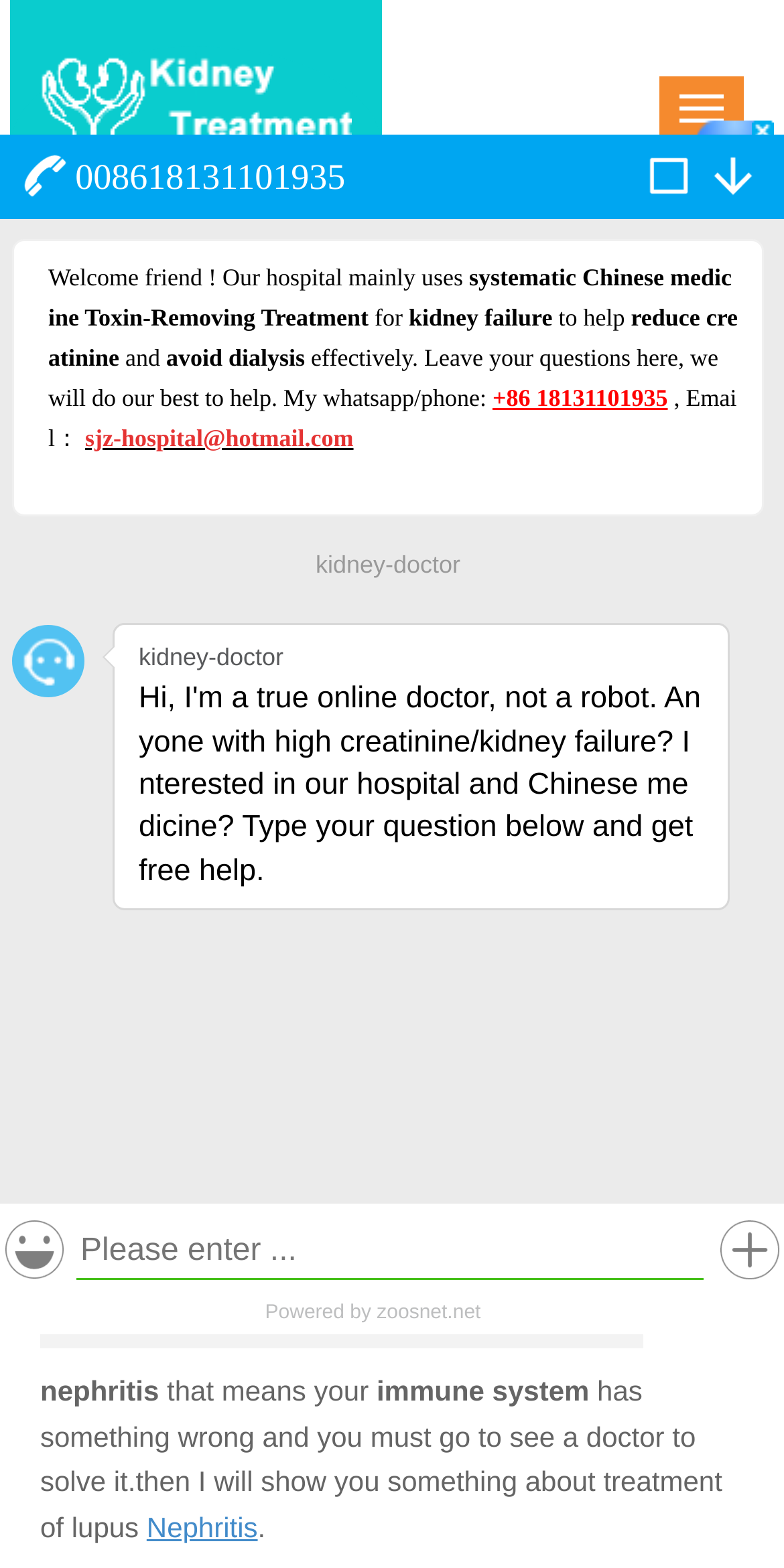Please provide a short answer using a single word or phrase for the question:
How many links are there in the navigation menu?

4